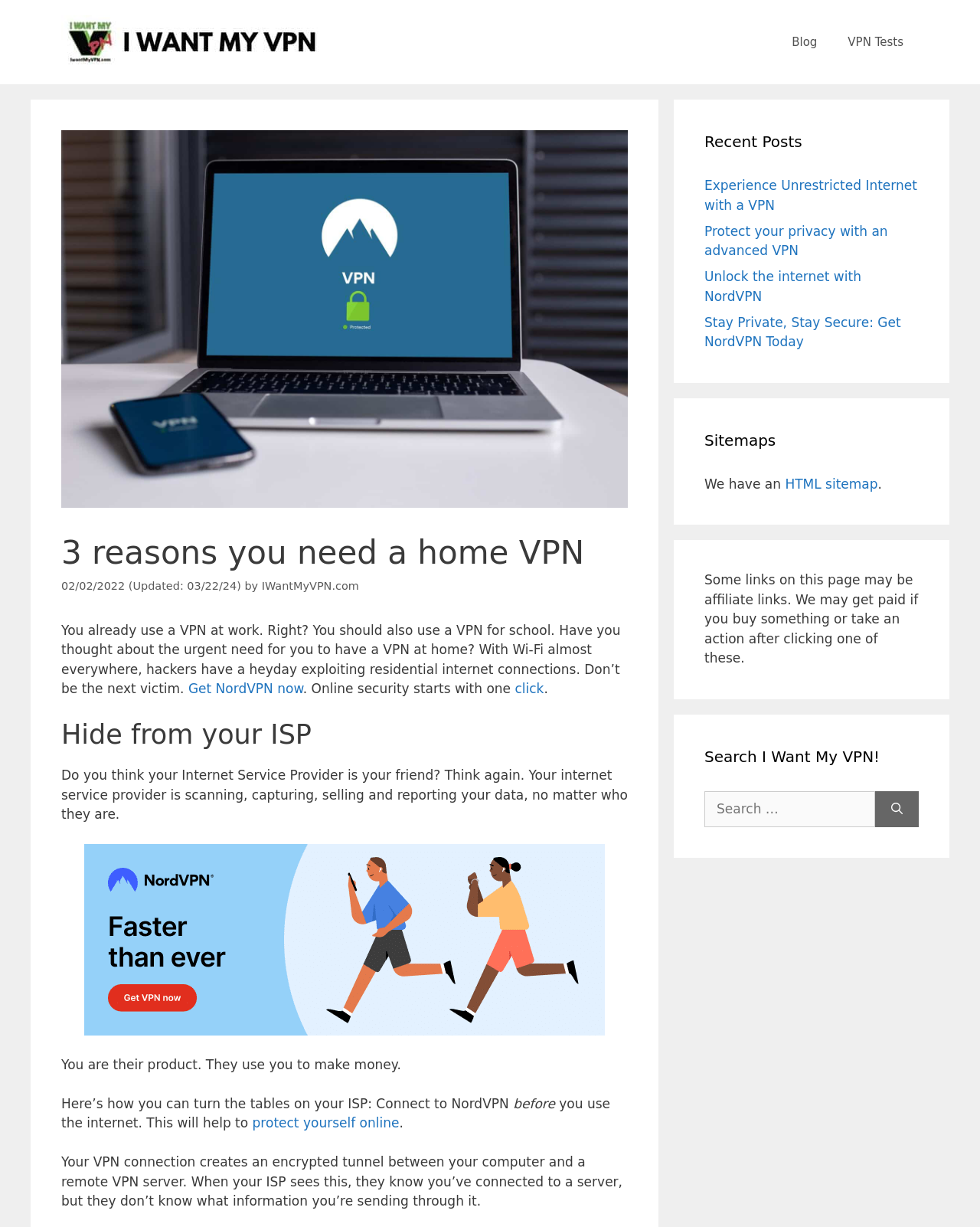Please find the bounding box coordinates of the element that must be clicked to perform the given instruction: "Get a great deal on NordVPN". The coordinates should be four float numbers from 0 to 1, i.e., [left, top, right, bottom].

[0.086, 0.829, 0.617, 0.842]